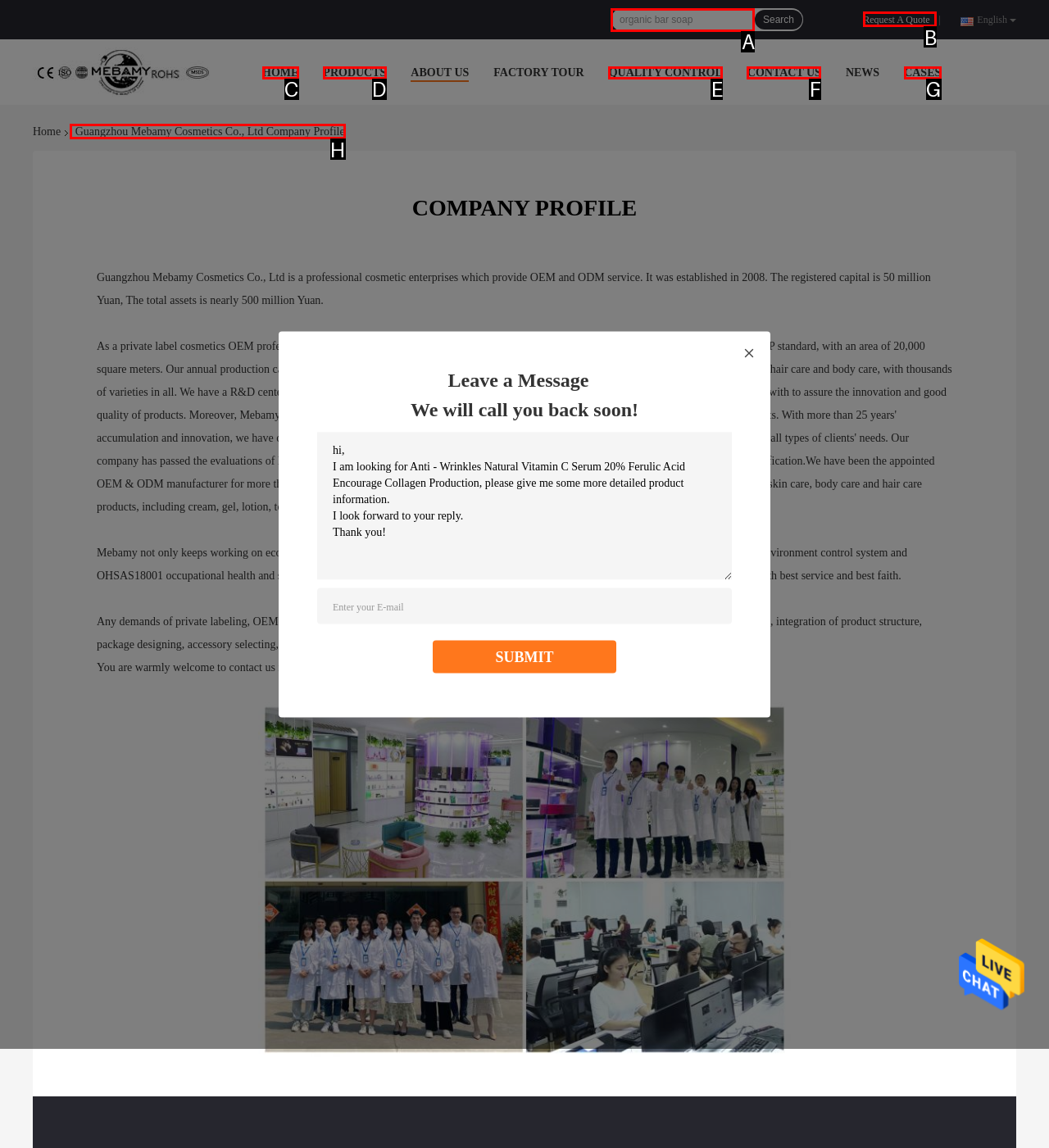Identify the appropriate lettered option to execute the following task: View company profile
Respond with the letter of the selected choice.

H